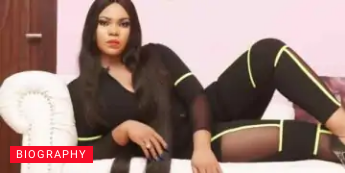What is the color of the backdrop?
Answer the question with a single word or phrase by looking at the picture.

Pastel